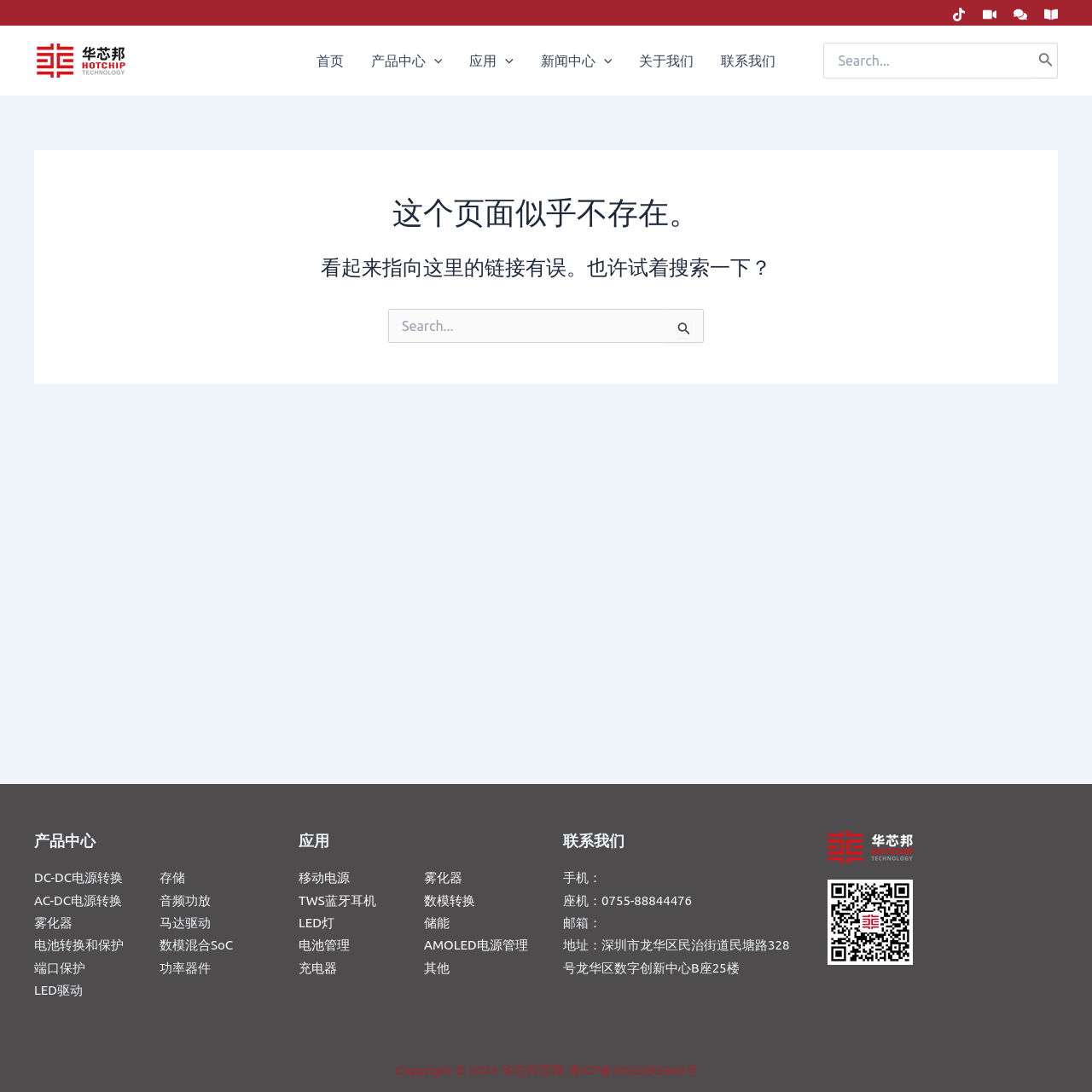Using the provided description: "Additional Description", find the bounding box coordinates of the corresponding UI element. The output should be four float numbers between 0 and 1, in the format [left, top, right, bottom].

None